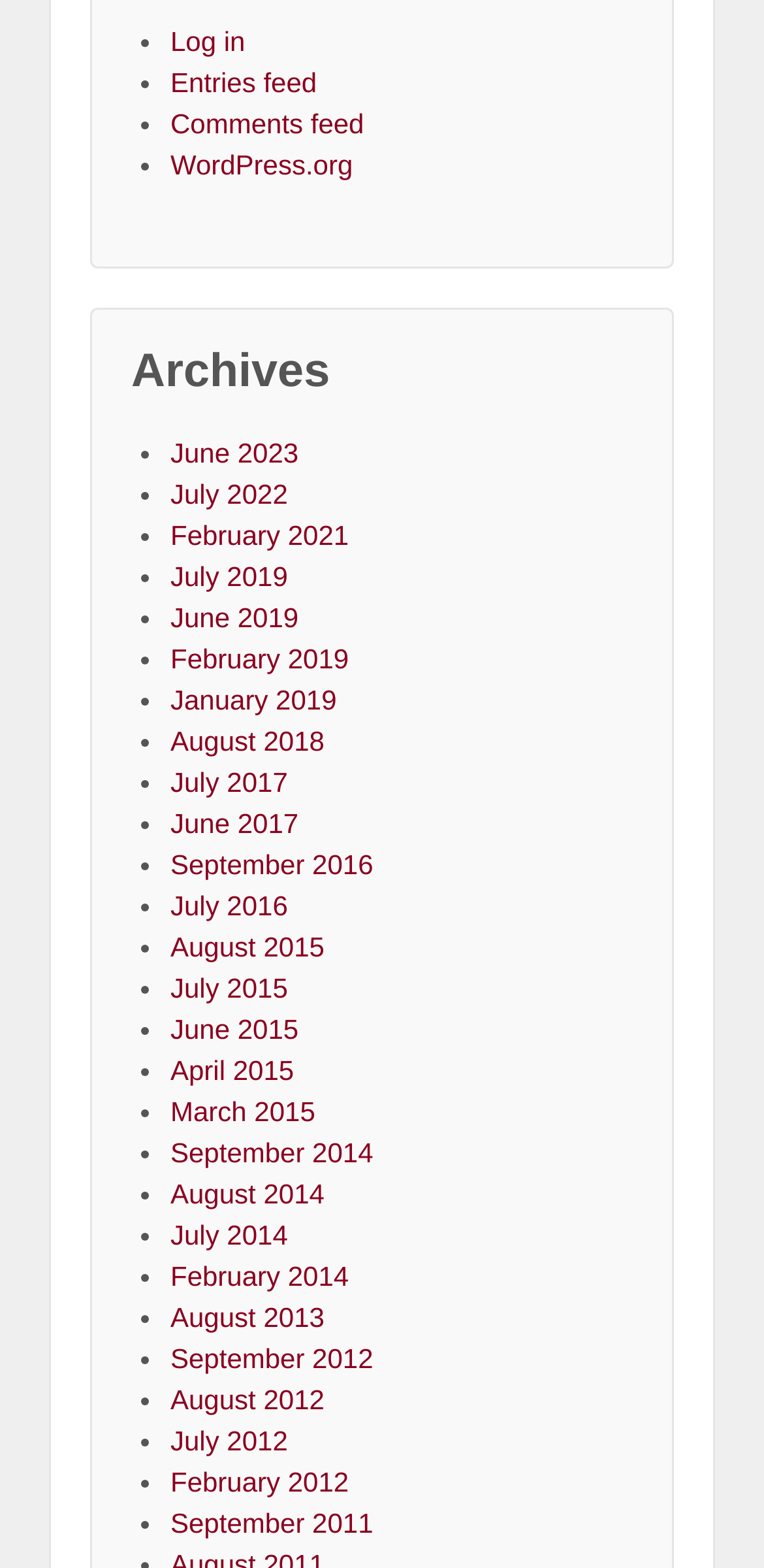Based on the description "February 2012", find the bounding box of the specified UI element.

[0.223, 0.935, 0.457, 0.955]